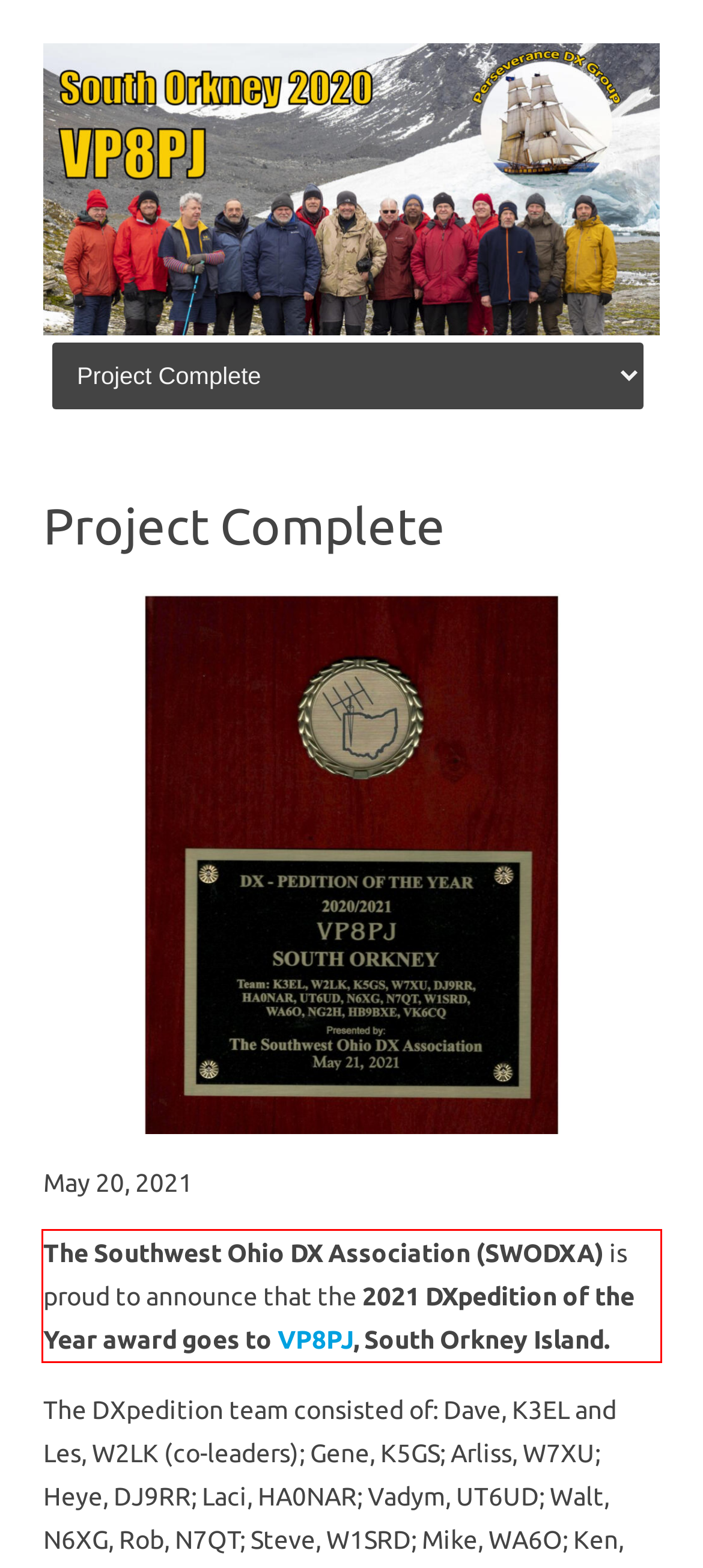From the given screenshot of a webpage, identify the red bounding box and extract the text content within it.

The Southwest Ohio DX Association (SWODXA) is proud to announce that the 2021 DXpedition of the Year award goes to VP8PJ, South Orkney Island.